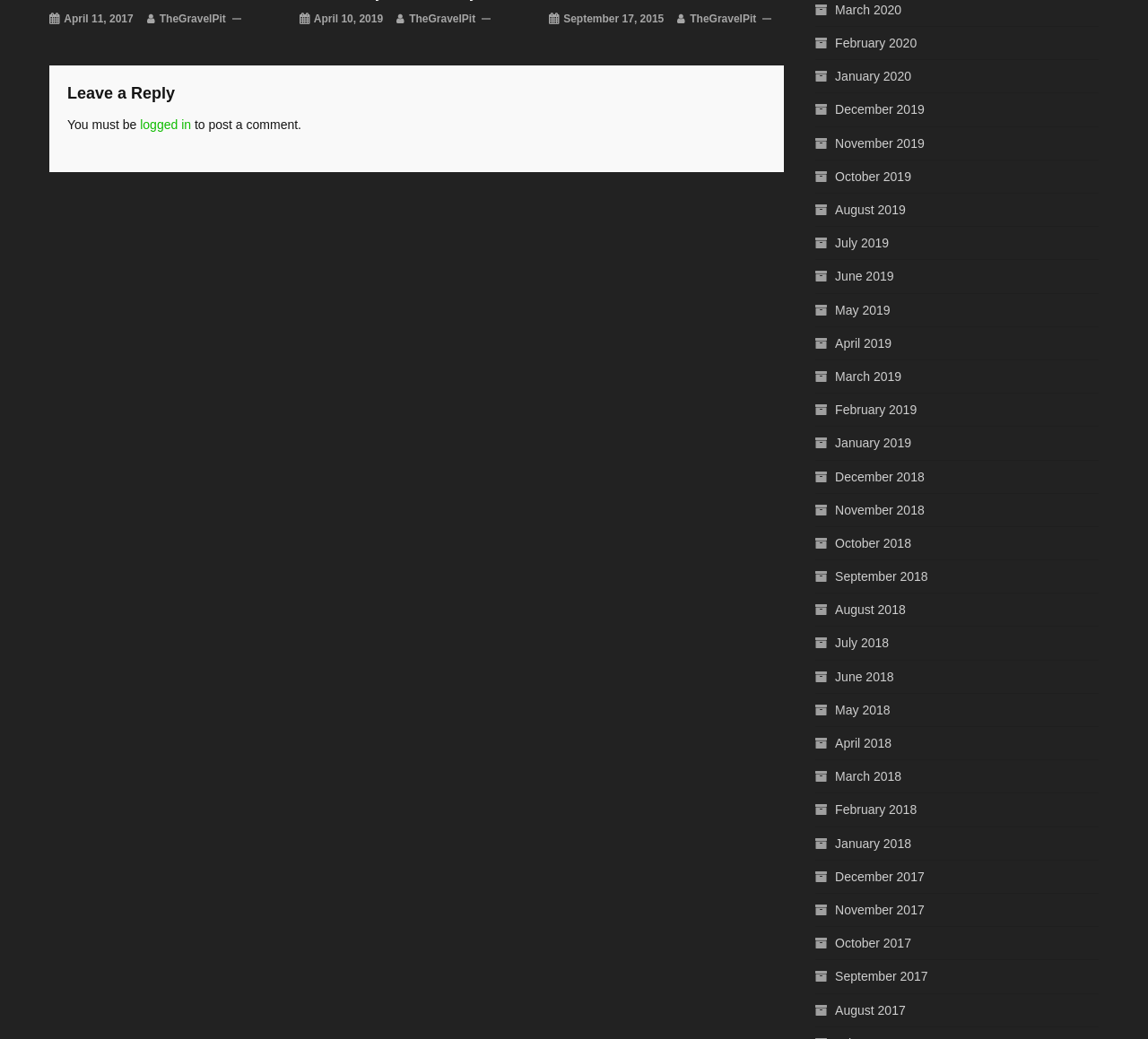Locate the bounding box coordinates of the UI element described by: "April 11, 2017". The bounding box coordinates should consist of four float numbers between 0 and 1, i.e., [left, top, right, bottom].

[0.056, 0.009, 0.116, 0.028]